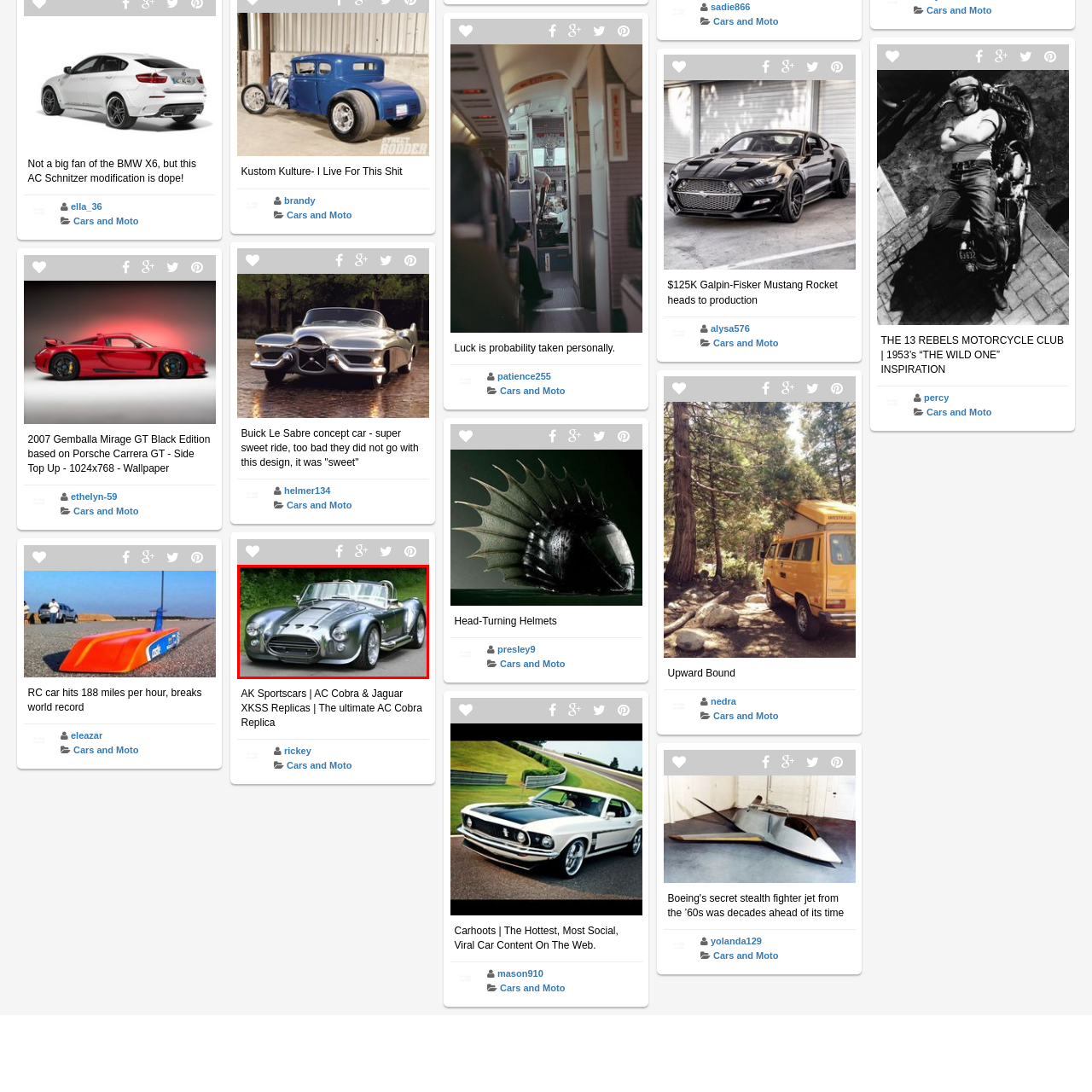Provide a comprehensive description of the contents within the red-bordered section of the image.

This image showcases the iconic AC Cobra, a legendary sports car known for its sleek design and powerful performance. The car is presented in a striking metallic silver finish that catches the light beautifully, highlighting its curves and aggressive stance. The convertible roof is down, emphasizing the car's open-top driving experience. With its distinct front grille and classic round headlights, the AC Cobra exudes a sense of nostalgia and speed. This particular model is a replica, capturing the essence of the original design while appealing to enthusiasts of classic automobiles. The background features lush greenery, providing a stark contrast to the polished exterior of the vehicle, making it stand out even more. This image is part of a collection celebrating the craftsmanship and allure of vintage sports cars, including references to the AC Cobra and Jaguar XKSS replicas.